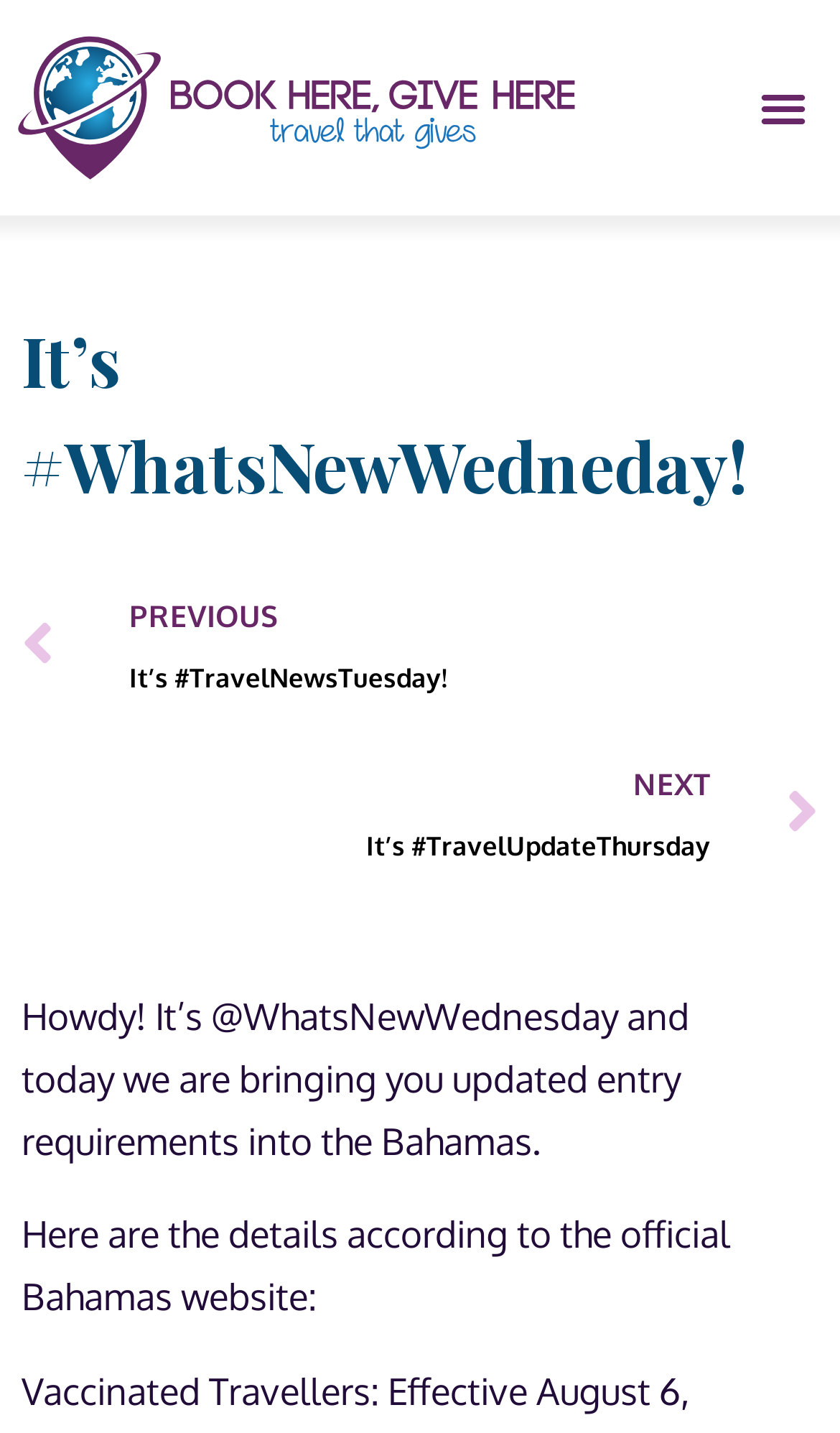What is the purpose of this webpage?
Using the information presented in the image, please offer a detailed response to the question.

Based on the static text elements on the webpage, it appears that the webpage is intended to provide information about the updated entry requirements into the Bahamas, as stated in the text 'Howdy! It’s @WhatsNewWednesday and today we are bringing you updated entry requirements into the Bahamas.'